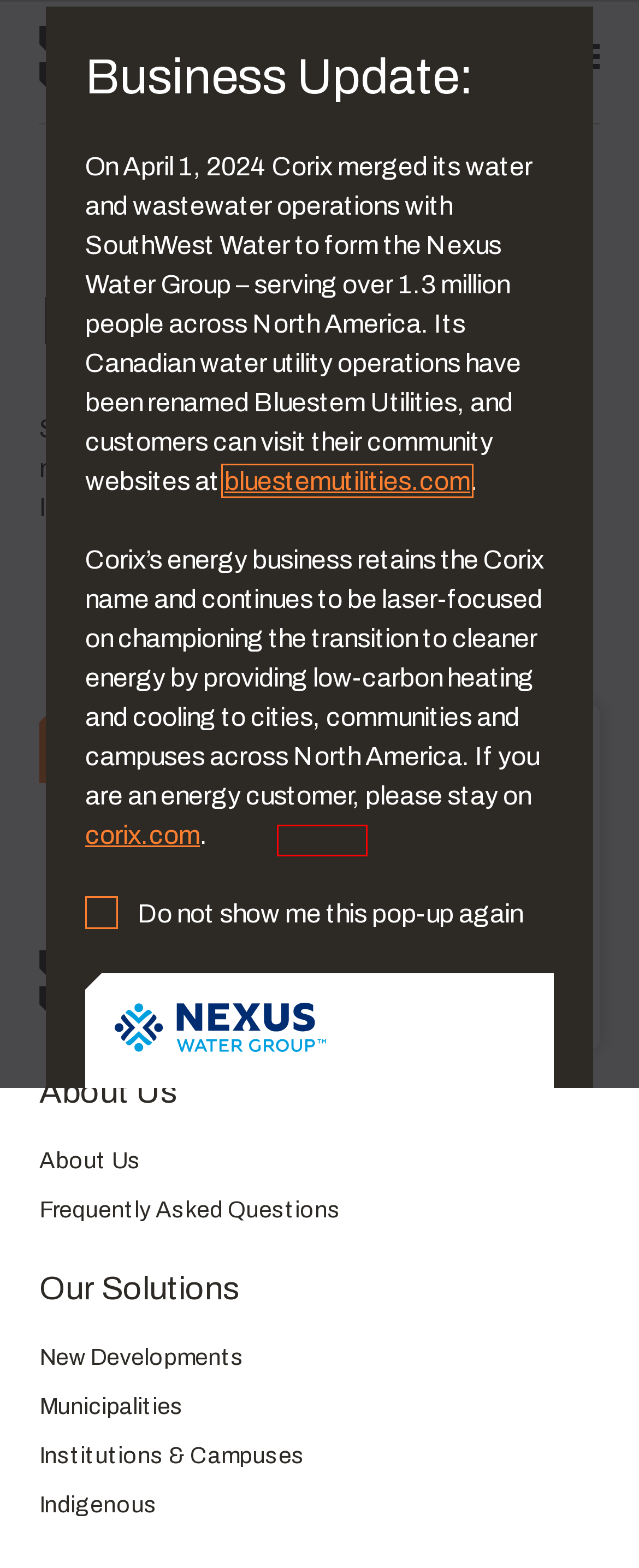Observe the provided screenshot of a webpage that has a red rectangle bounding box. Determine the webpage description that best matches the new webpage after clicking the element inside the red bounding box. Here are the candidates:
A. Sustainable Campus Energy Solutions
B. Get Answers to Your Questions - Corix FAQ
C. Low-Carbon Energy Solutions from Corix
D. Energy Solutions by Corix: Tailored for Results.
E. Energy Solutions for Indigenous Communities
F. Privacy Policy - Corix
G. Energy News & Insights at Corix
H. Join Our Team: Shape the Future of Energy at Corix

F